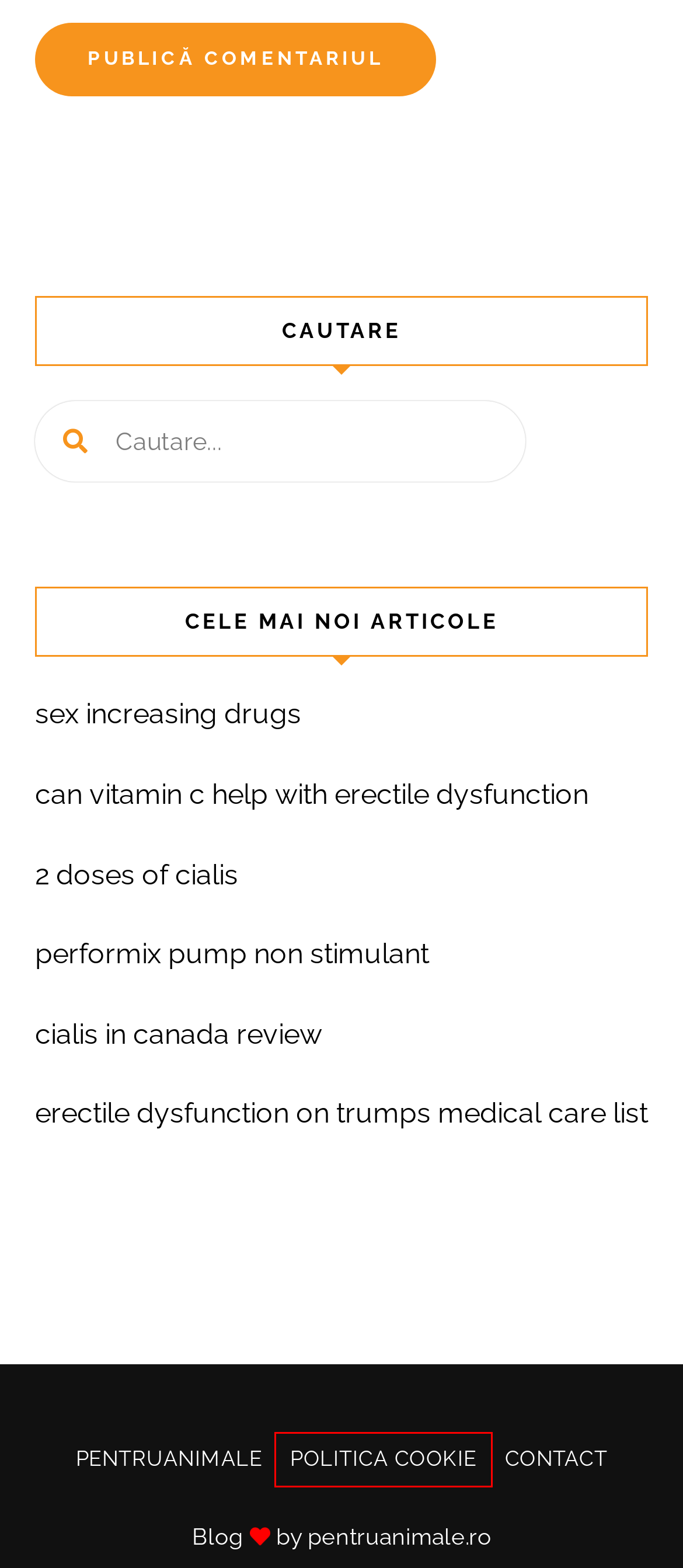You are presented with a screenshot of a webpage containing a red bounding box around an element. Determine which webpage description best describes the new webpage after clicking on the highlighted element. Here are the candidates:
A. [Safe & Effective] Cialis In Canada Review Nutritie Ingrijire Caini Si Pisici
B. politica-cookie - PentruAnimale.ro
C. Can Vitamin C Help With Erectile Dysfunction [Sex Pills] Nutritie Ingrijire Caini Si Pisici
D. [Free Shipping] Erectile Dysfunction On Trumps Medical Care List Nutritie Ingrijire Caini Si Pisici
E. (Over-The-Counter) Sex Increasing Drugs & Nutritie Ingrijire Caini Si Pisici
F. The Best Male Enhancement Product 2 Doses Of Cialis & Nutritie Ingrijire Caini Si Pisici
G. PentruAnimale.ro
H. contact - PentruAnimale.ro

B